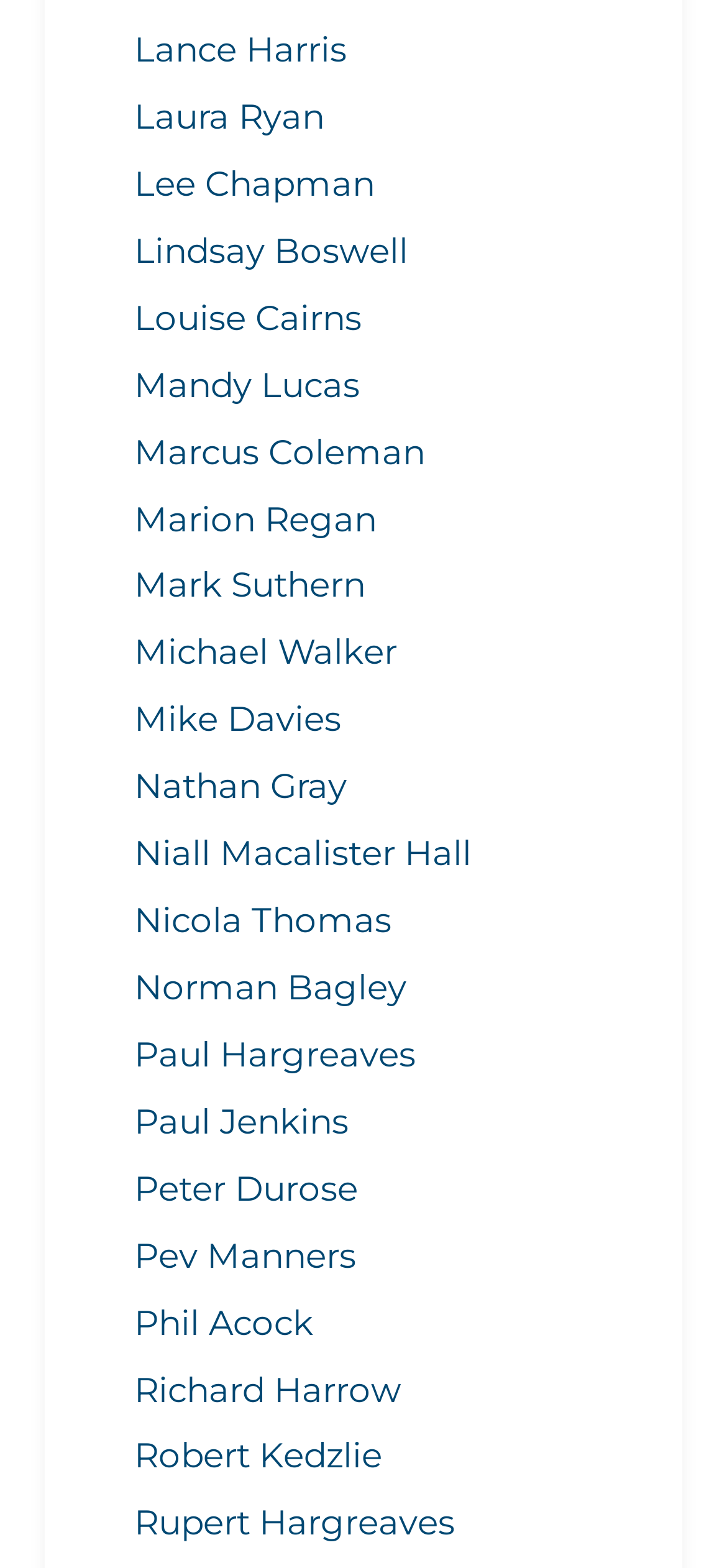Please indicate the bounding box coordinates for the clickable area to complete the following task: "View Lance Harris's profile". The coordinates should be specified as four float numbers between 0 and 1, i.e., [left, top, right, bottom].

[0.185, 0.011, 0.815, 0.054]